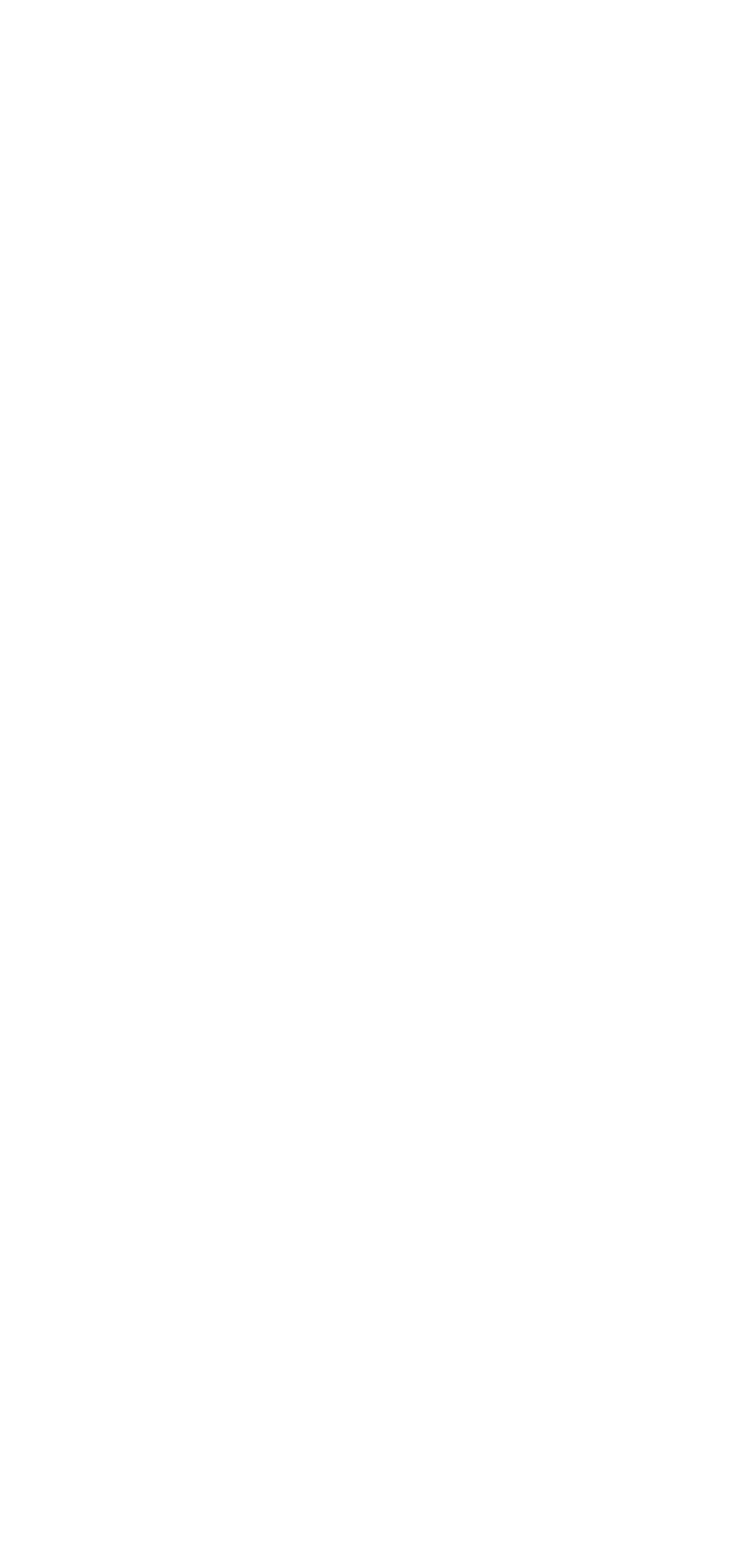Please answer the following question using a single word or phrase: What is the purpose of the combobox?

to select archives